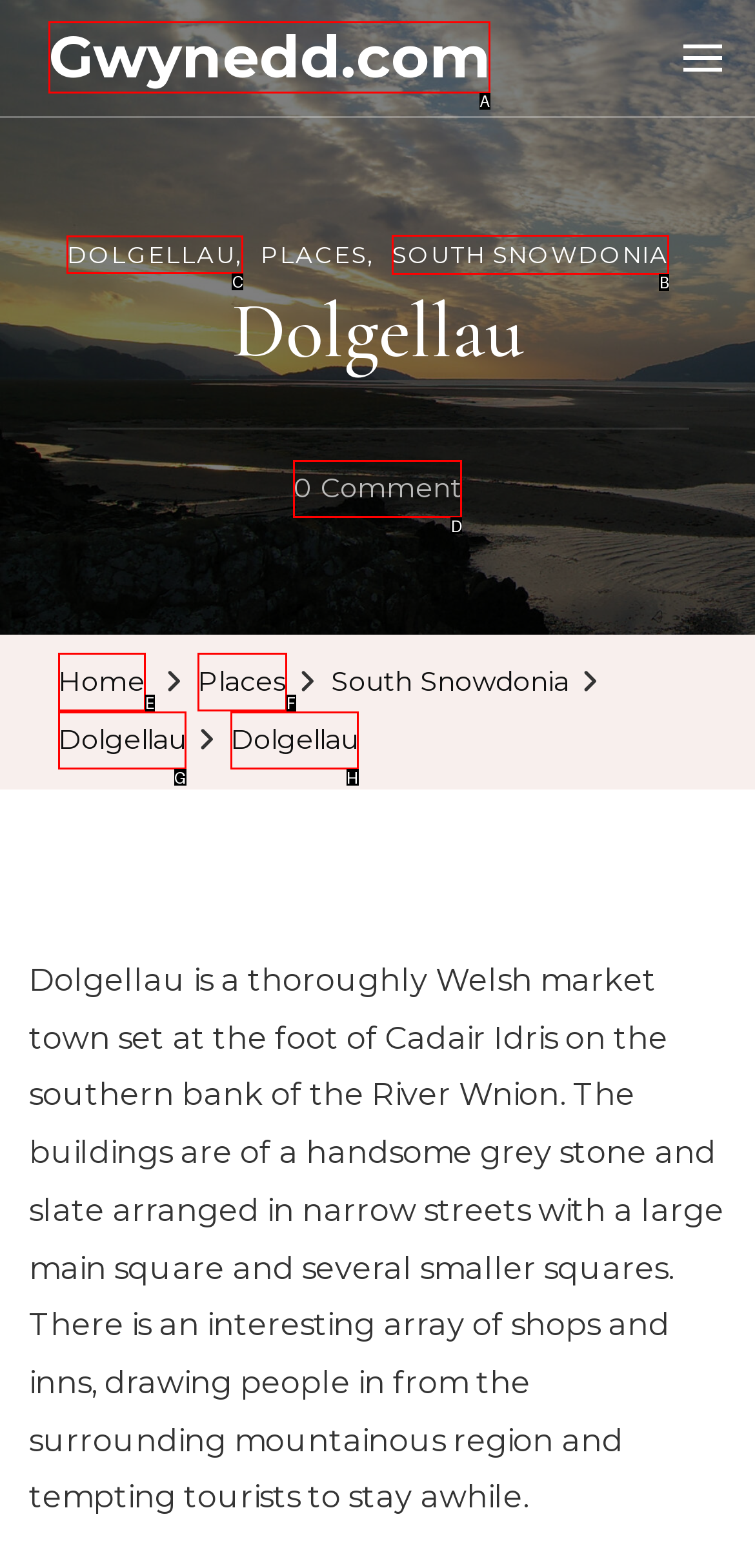Select the HTML element that needs to be clicked to perform the task: Go to South Snowdonia. Reply with the letter of the chosen option.

B